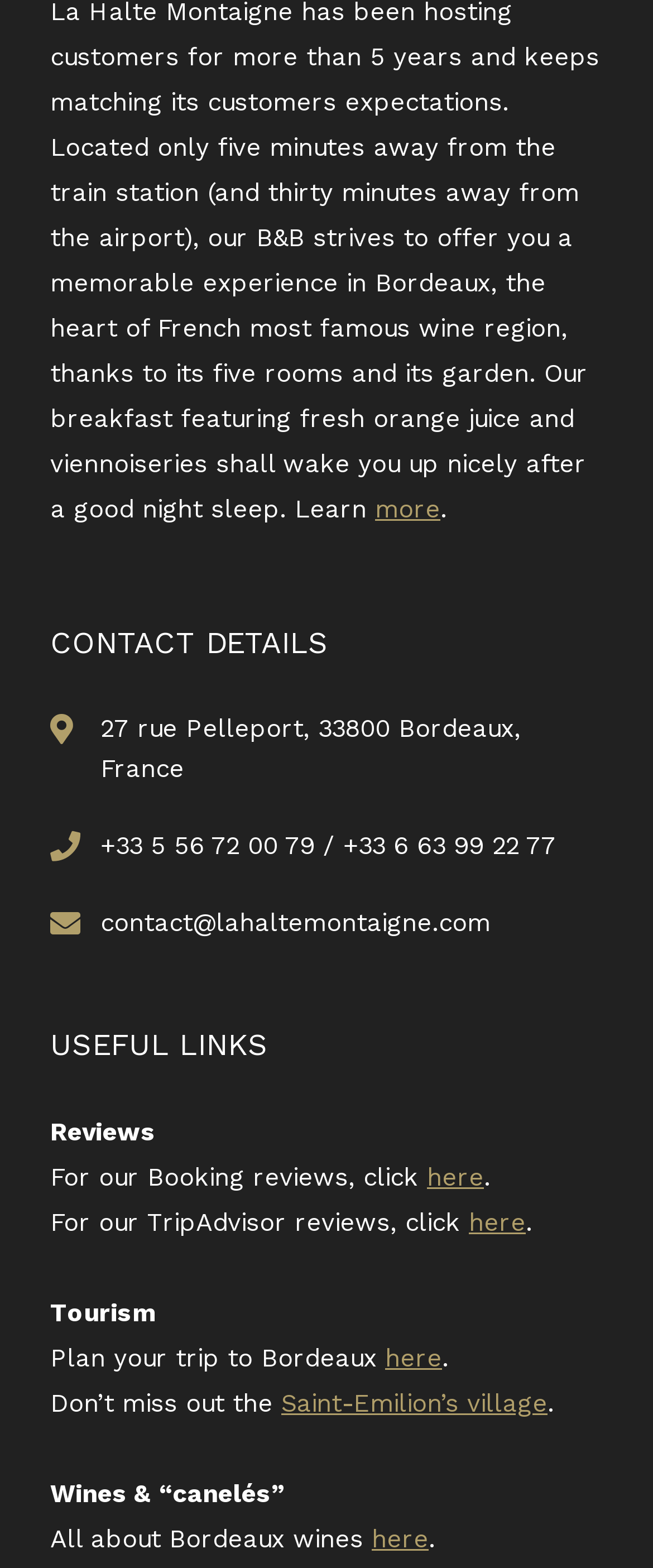Identify the bounding box coordinates of the clickable section necessary to follow the following instruction: "view the form finding page". The coordinates should be presented as four float numbers from 0 to 1, i.e., [left, top, right, bottom].

None